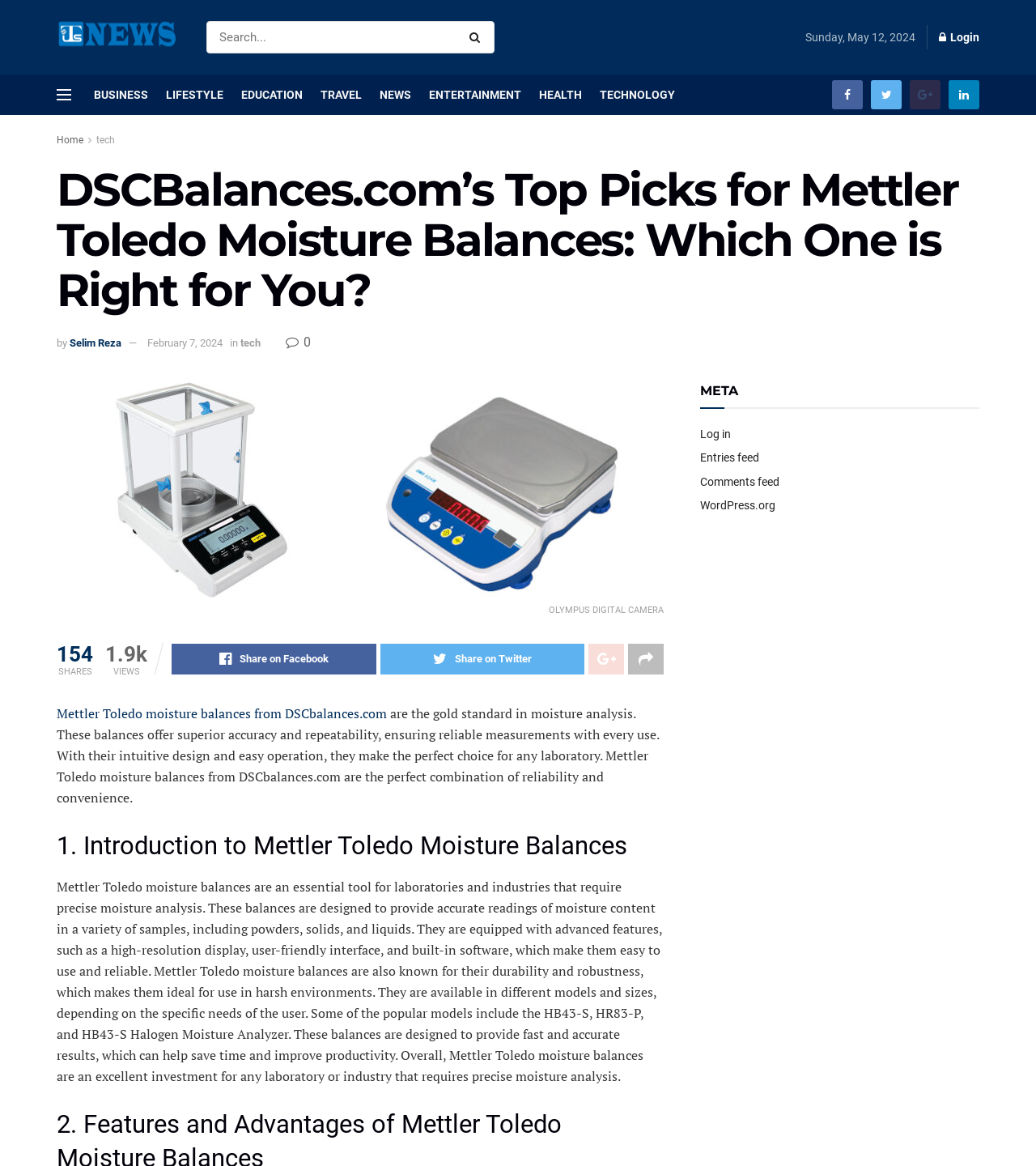Use a single word or phrase to respond to the question:
How many views does the article have?

1.9k